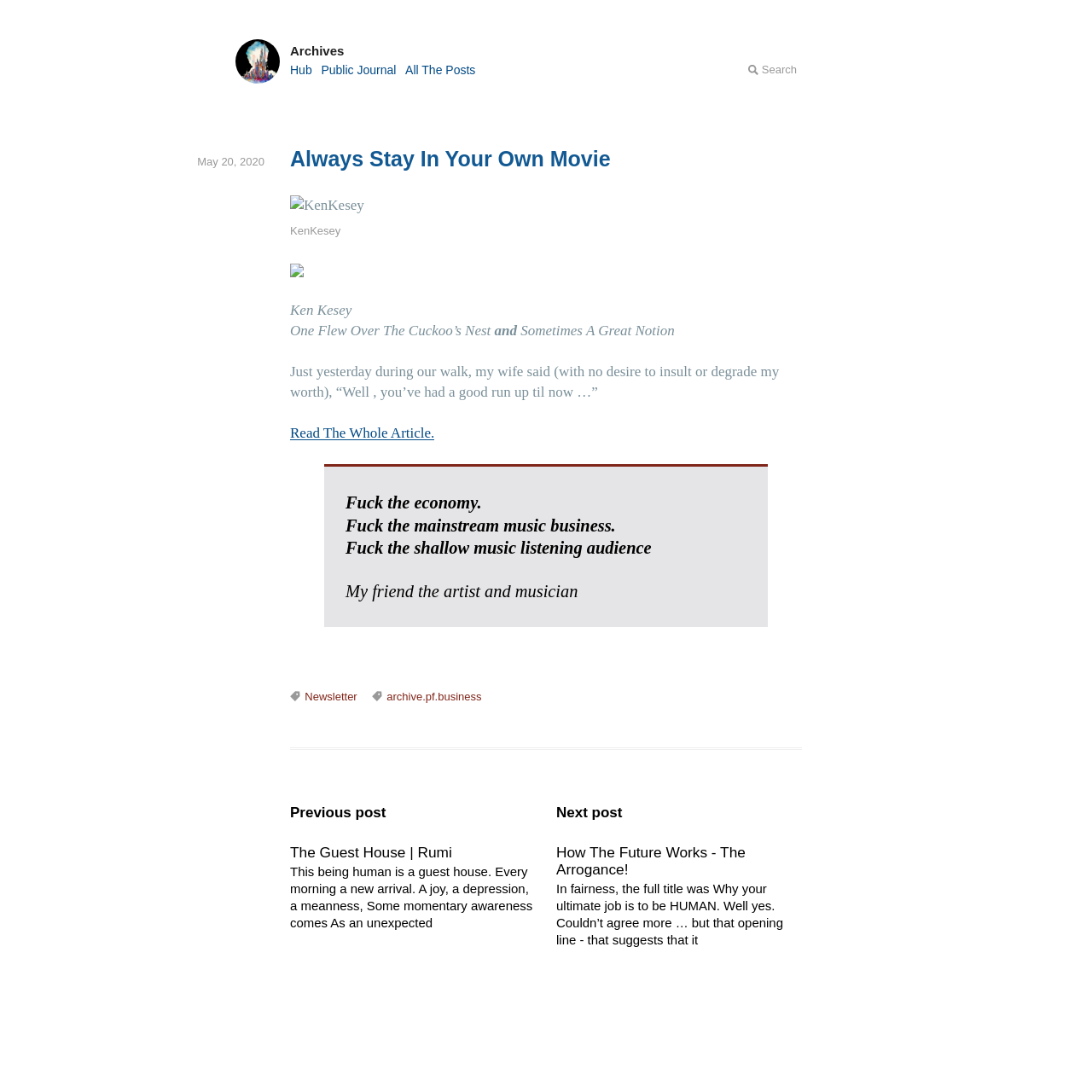Identify the bounding box coordinates of the specific part of the webpage to click to complete this instruction: "Scroll to top".

None